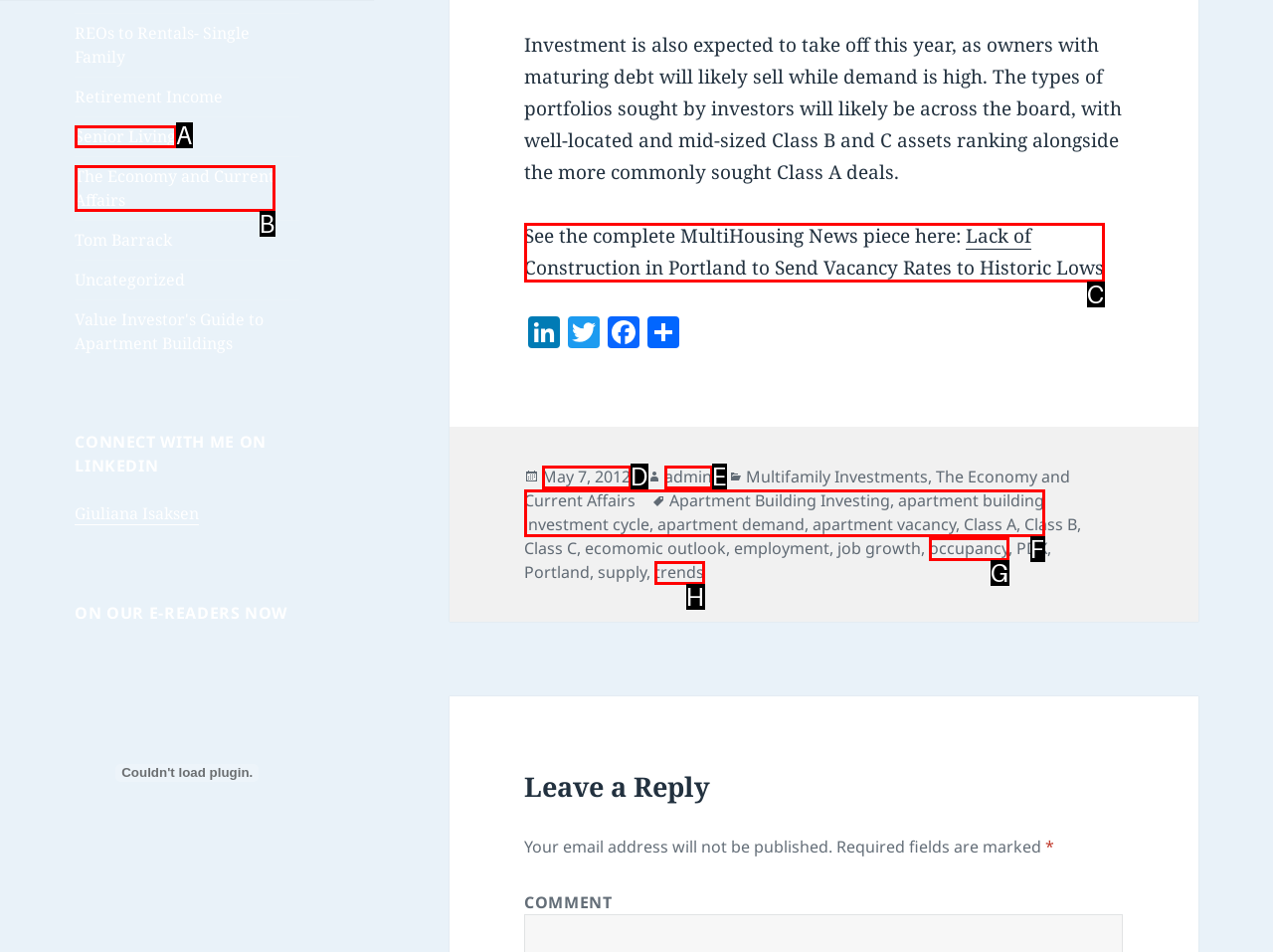Based on the description: The Economy and Current Affairs
Select the letter of the corresponding UI element from the choices provided.

B